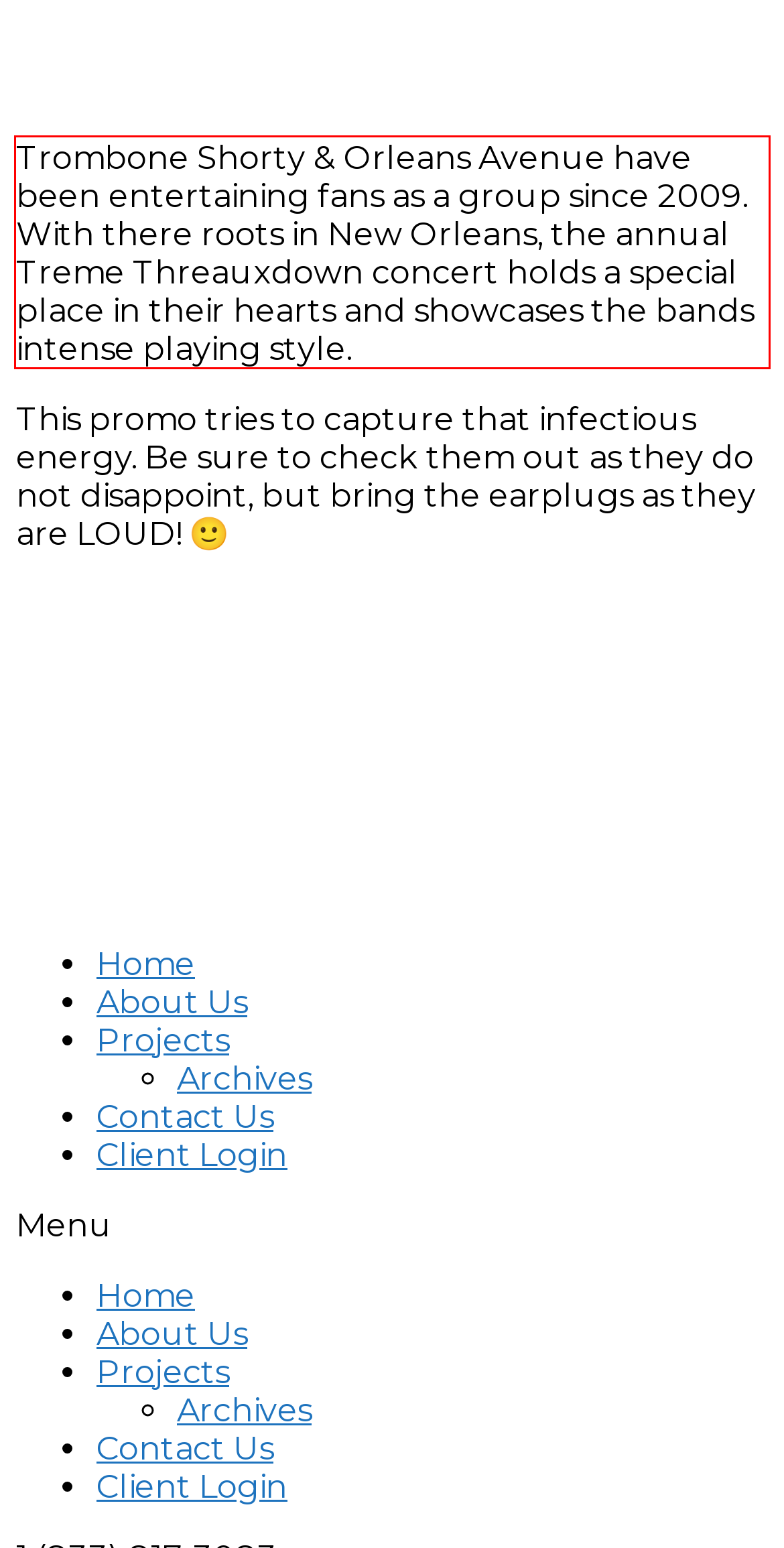You are given a screenshot with a red rectangle. Identify and extract the text within this red bounding box using OCR.

Trombone Shorty & Orleans Avenue have been entertaining fans as a group since 2009. With there roots in New Orleans, the annual Treme Threauxdown concert holds a special place in their hearts and showcases the bands intense playing style.